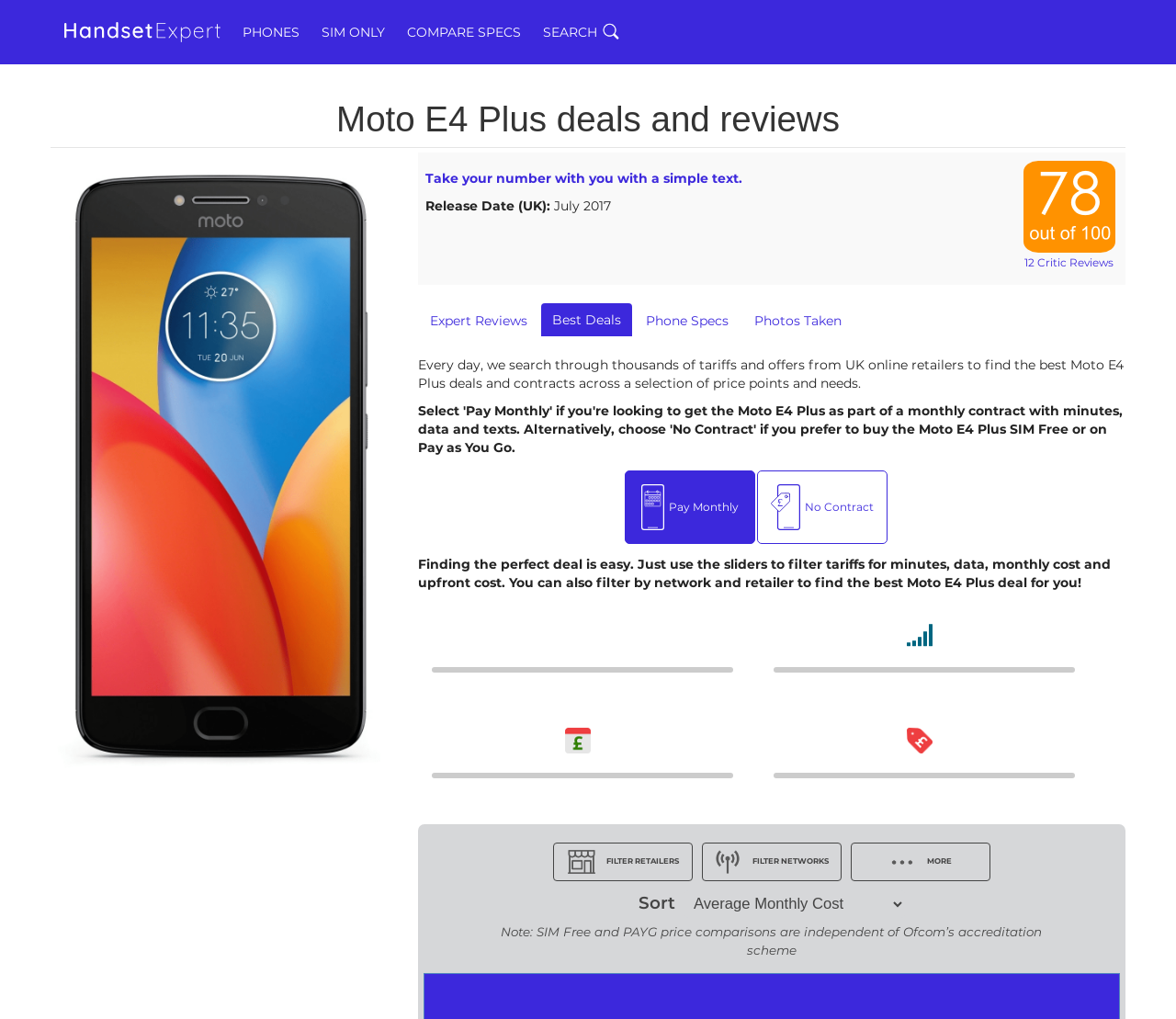Can you pinpoint the bounding box coordinates for the clickable element required for this instruction: "Download files"? The coordinates should be four float numbers between 0 and 1, i.e., [left, top, right, bottom].

None